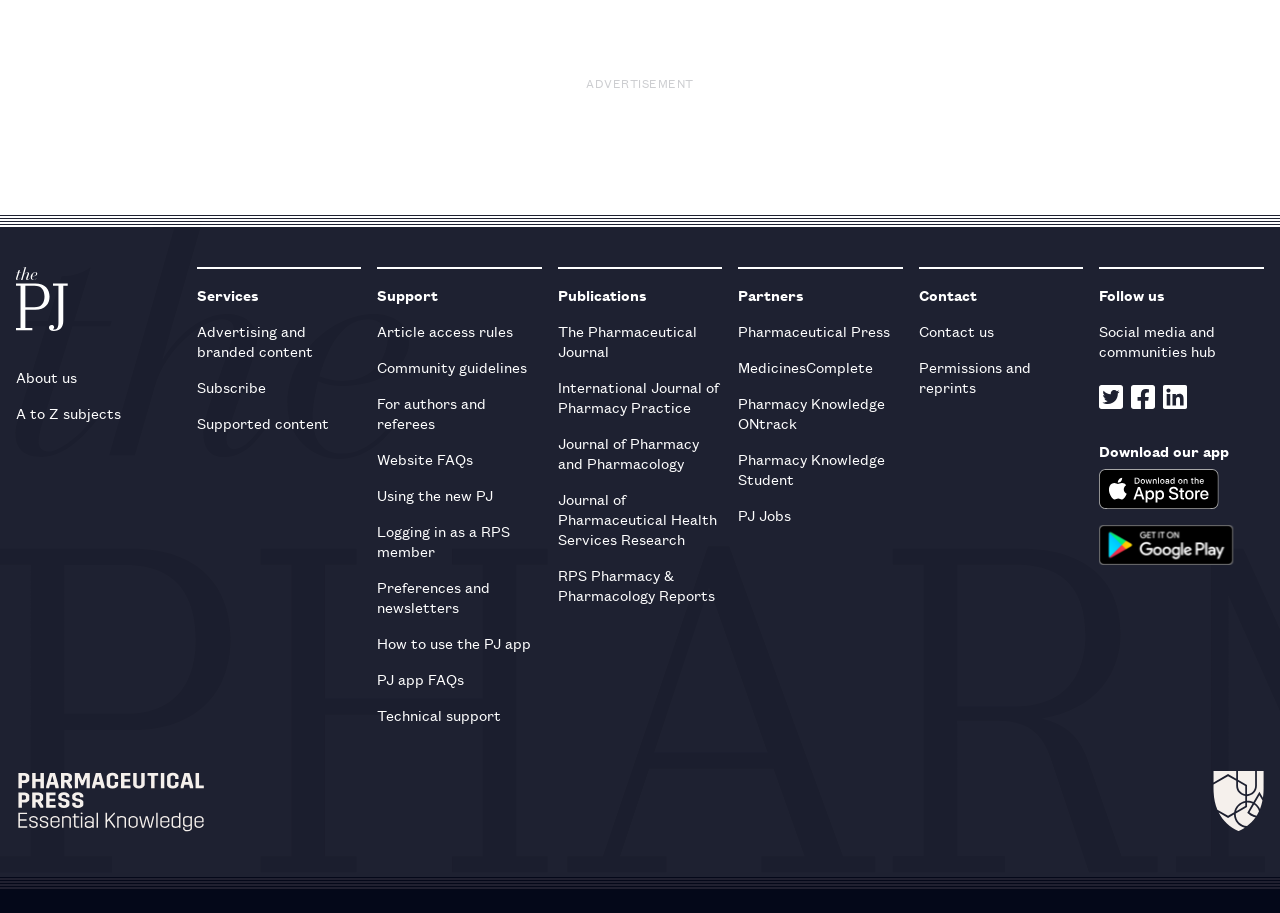Please indicate the bounding box coordinates for the clickable area to complete the following task: "View Services". The coordinates should be specified as four float numbers between 0 and 1, i.e., [left, top, right, bottom].

[0.154, 0.304, 0.282, 0.343]